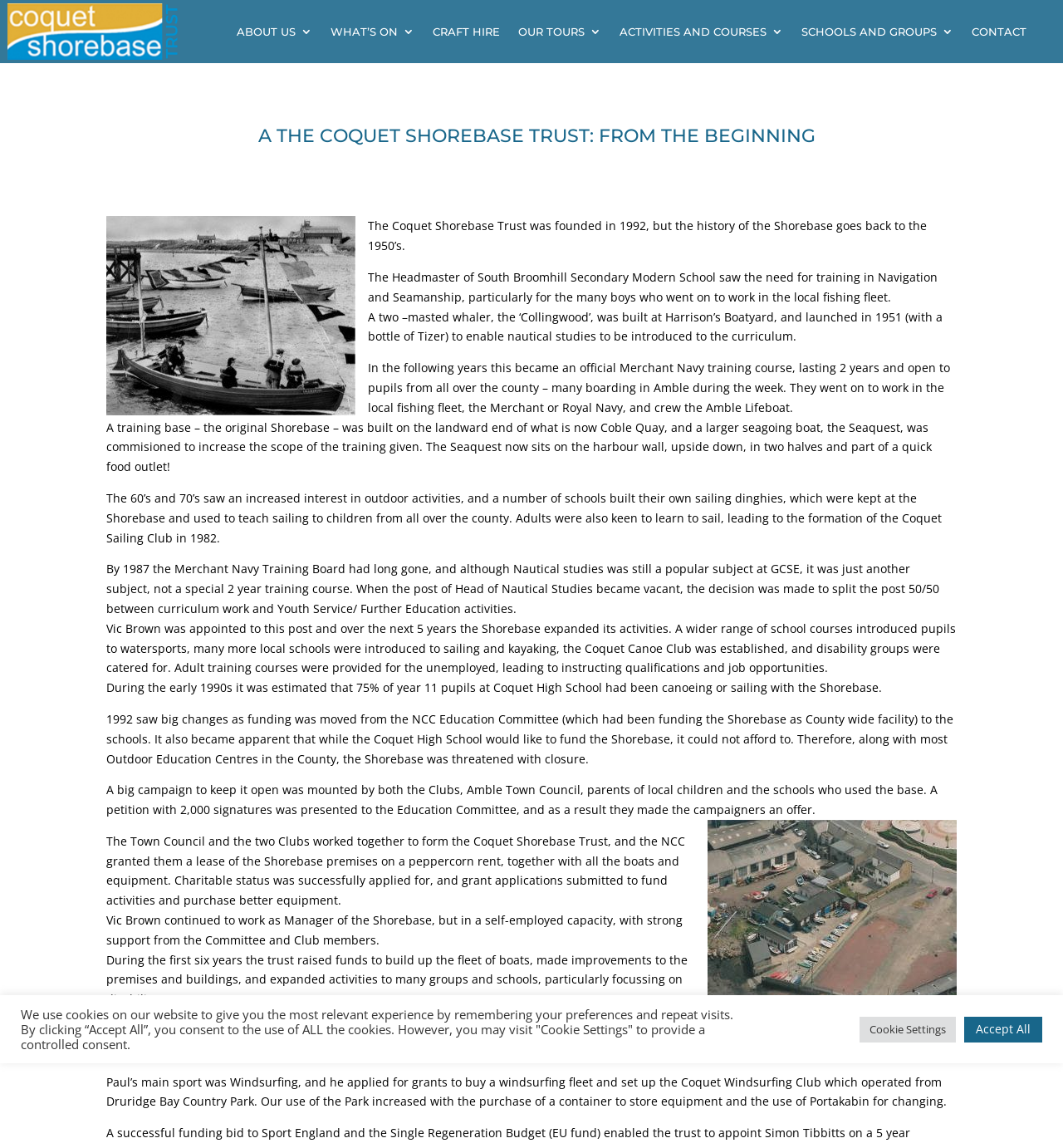Please provide a one-word or short phrase answer to the question:
When was the Coquet Shorebase Trust founded?

1992